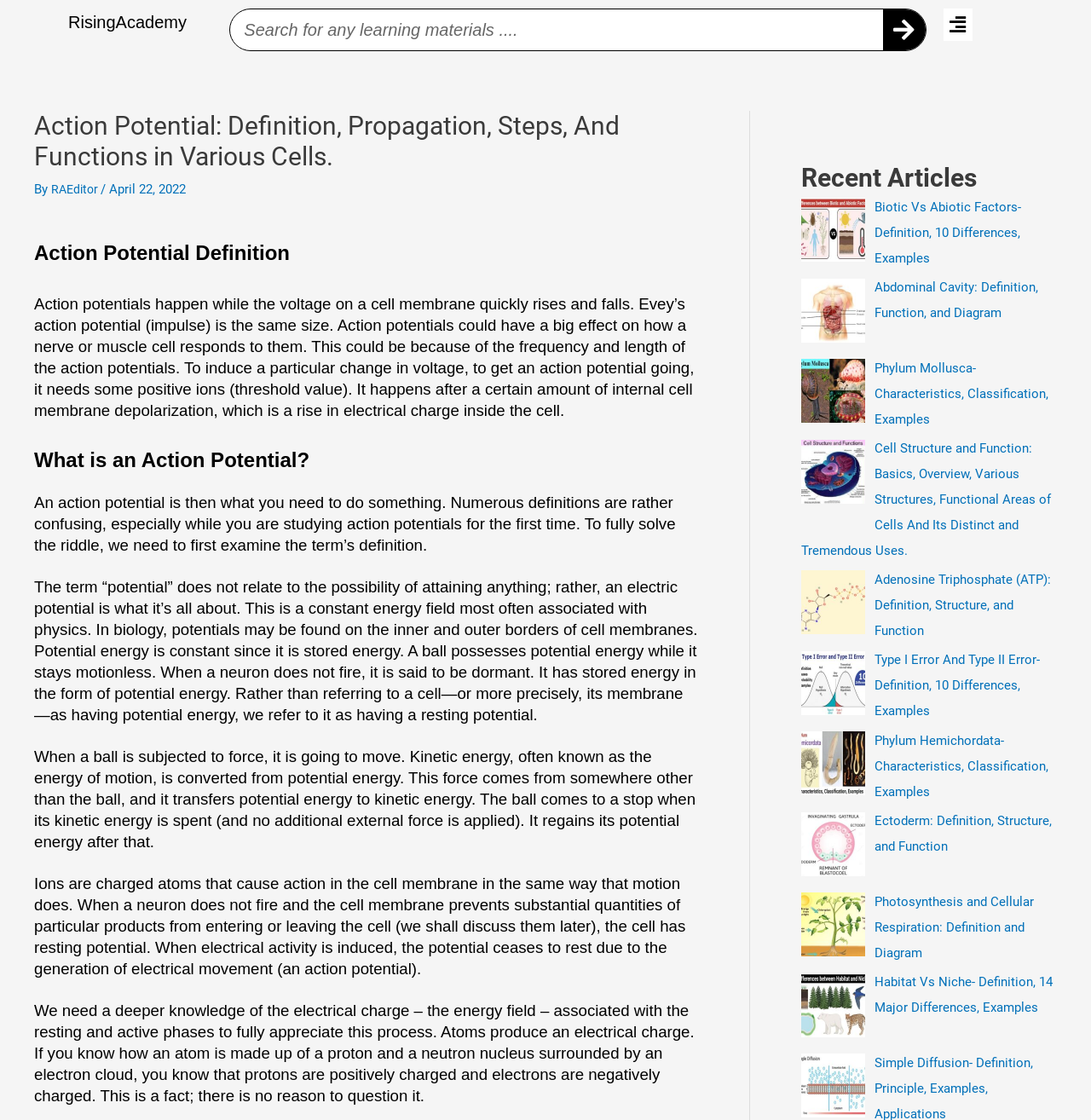Pinpoint the bounding box coordinates of the clickable element to carry out the following instruction: "Click on the menu button."

[0.865, 0.008, 0.934, 0.037]